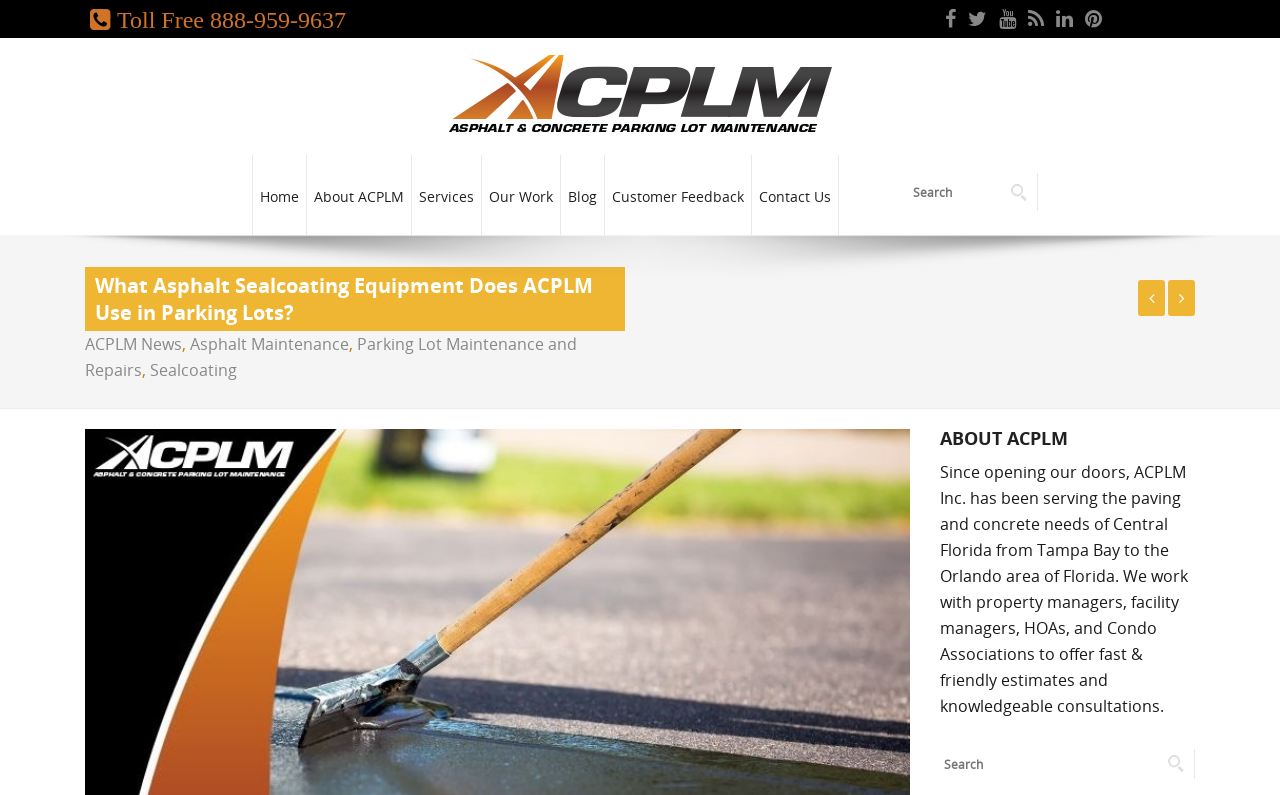Can you pinpoint the bounding box coordinates for the clickable element required for this instruction: "Go to the home page"? The coordinates should be four float numbers between 0 and 1, i.e., [left, top, right, bottom].

[0.197, 0.195, 0.239, 0.295]